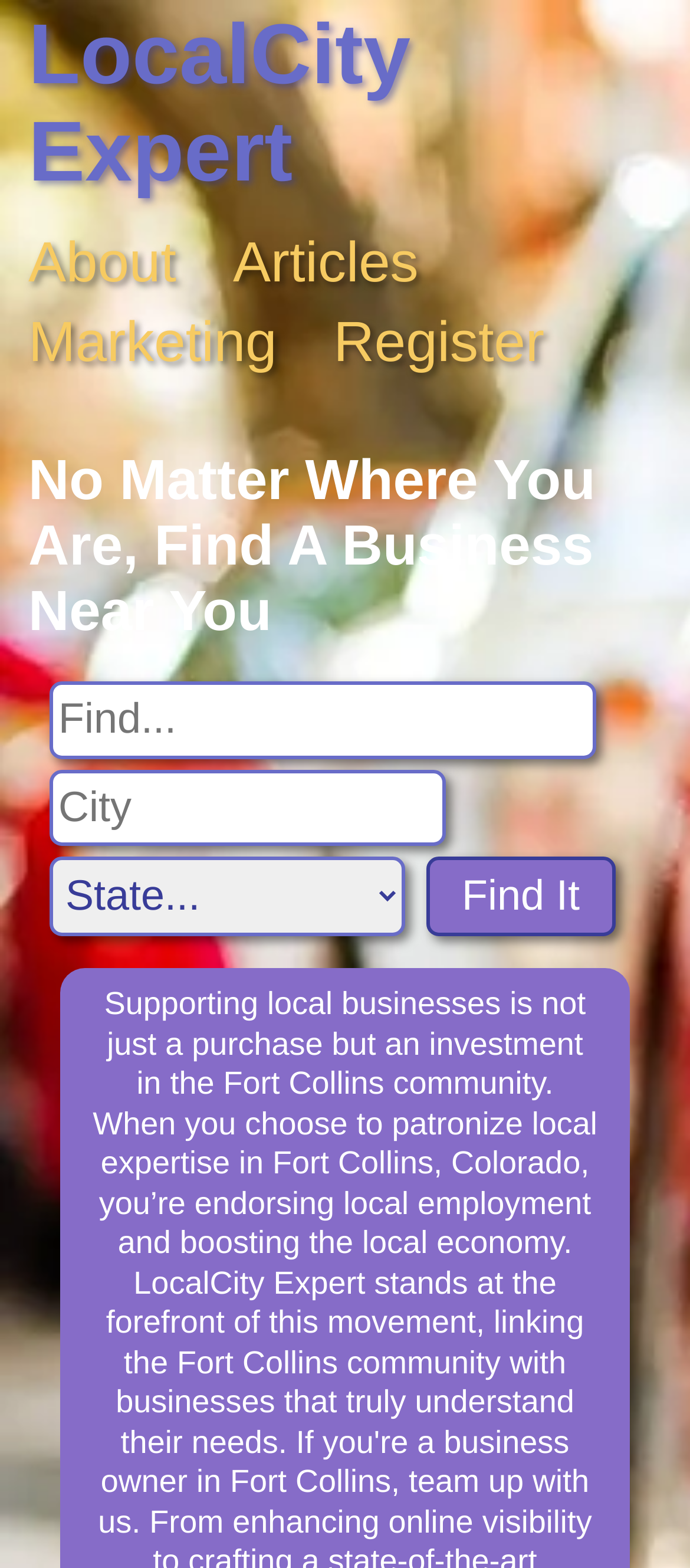Using the webpage screenshot, find the UI element described by Toggle navigation. Provide the bounding box coordinates in the format (top-left x, top-left y, bottom-right x, bottom-right y), ensuring all values are floating point numbers between 0 and 1.

None